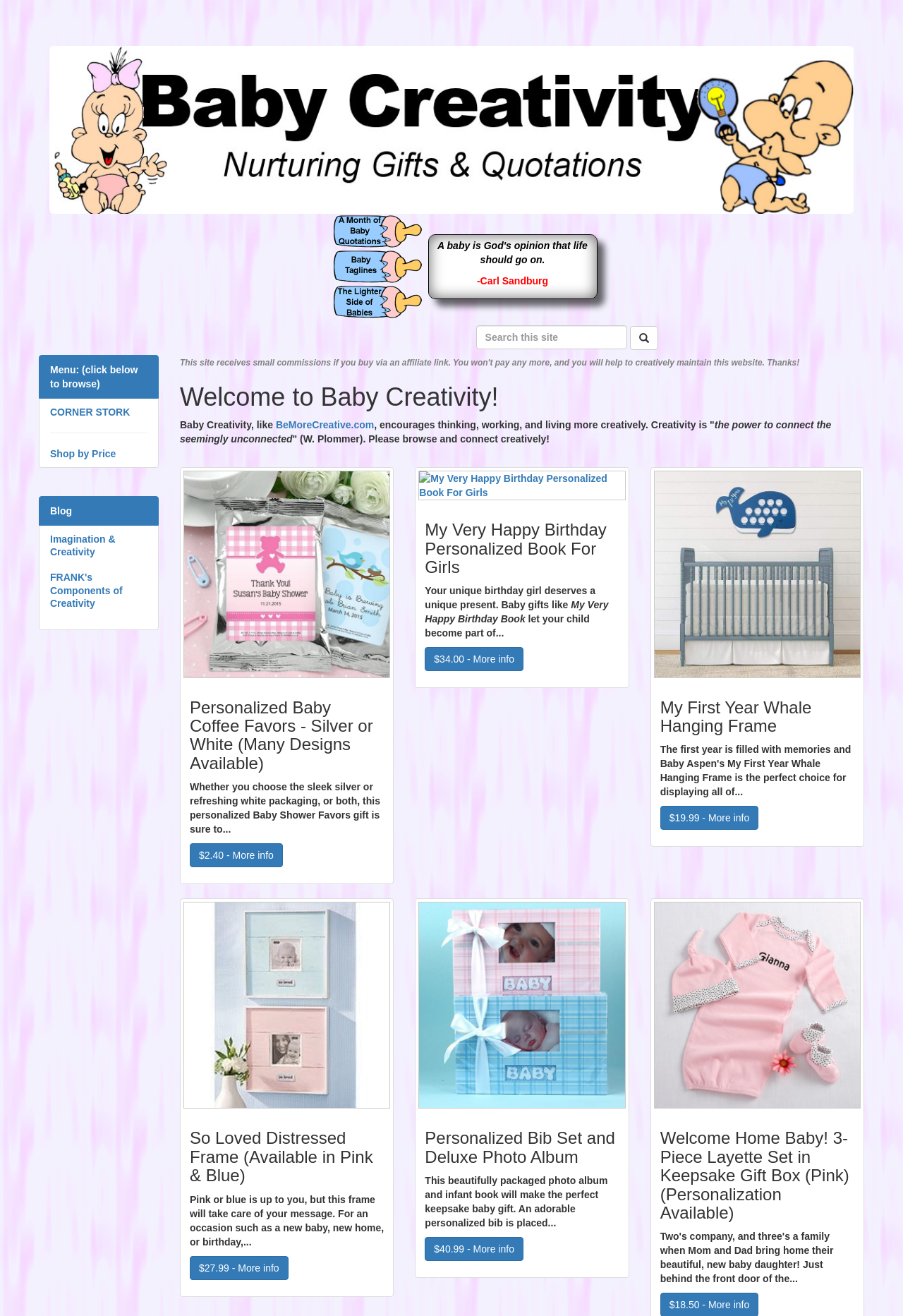What is the target audience of the website?
Look at the image and answer the question with a single word or phrase.

Parents and caregivers